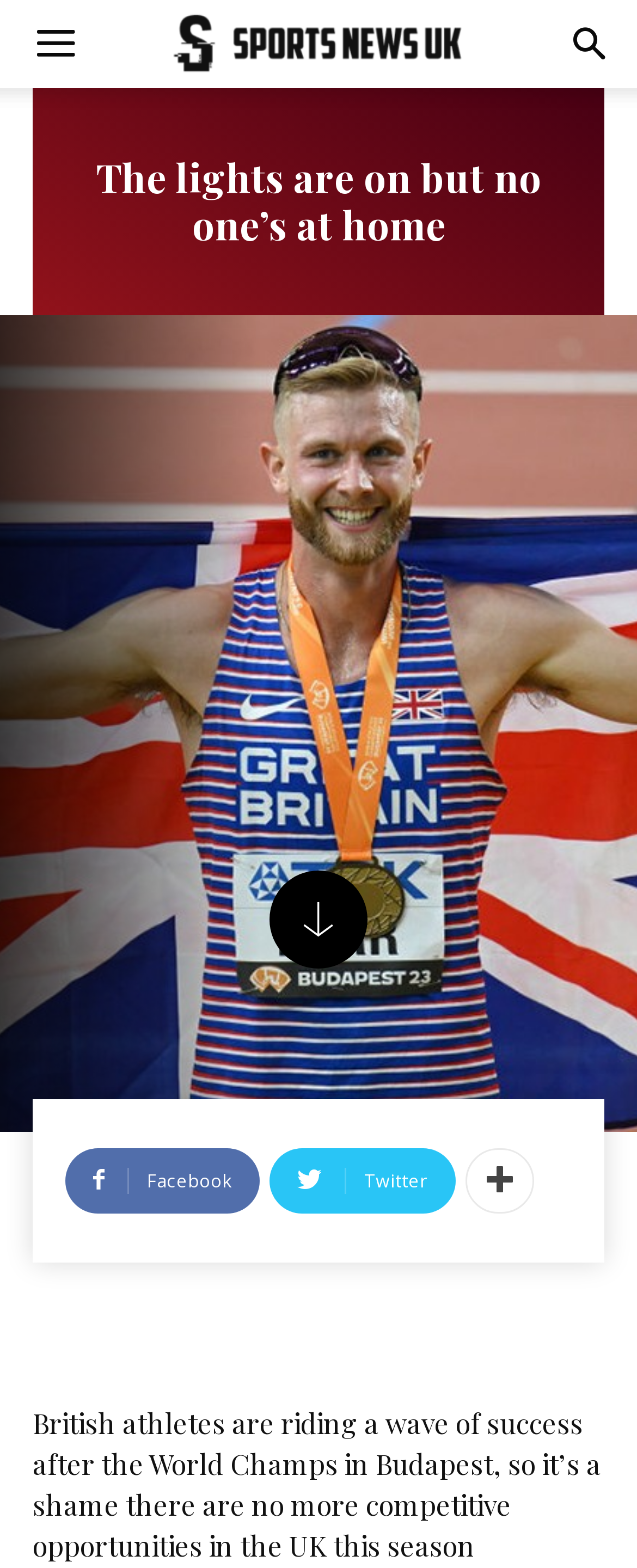What is the principal heading displayed on the webpage?

The lights are on but no one’s at home